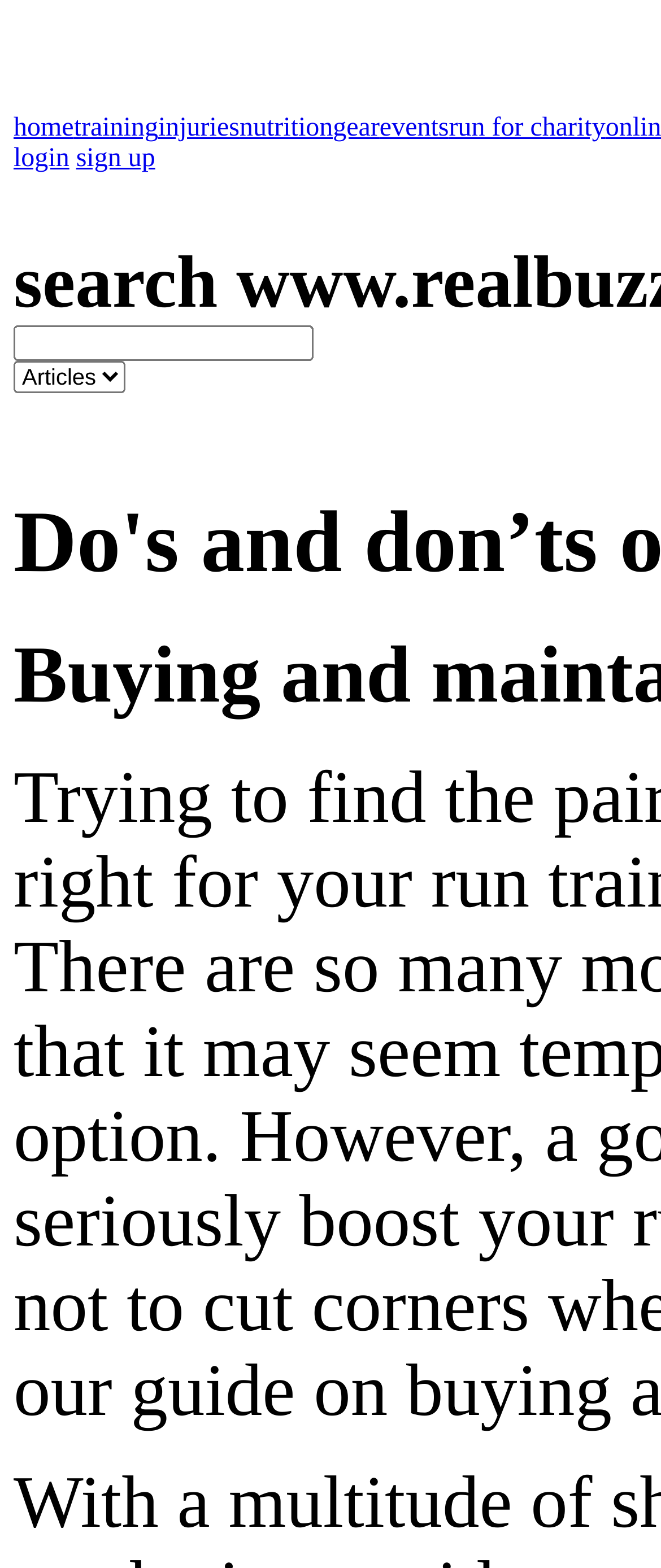Indicate the bounding box coordinates of the element that must be clicked to execute the instruction: "login to the website". The coordinates should be given as four float numbers between 0 and 1, i.e., [left, top, right, bottom].

[0.021, 0.092, 0.105, 0.11]